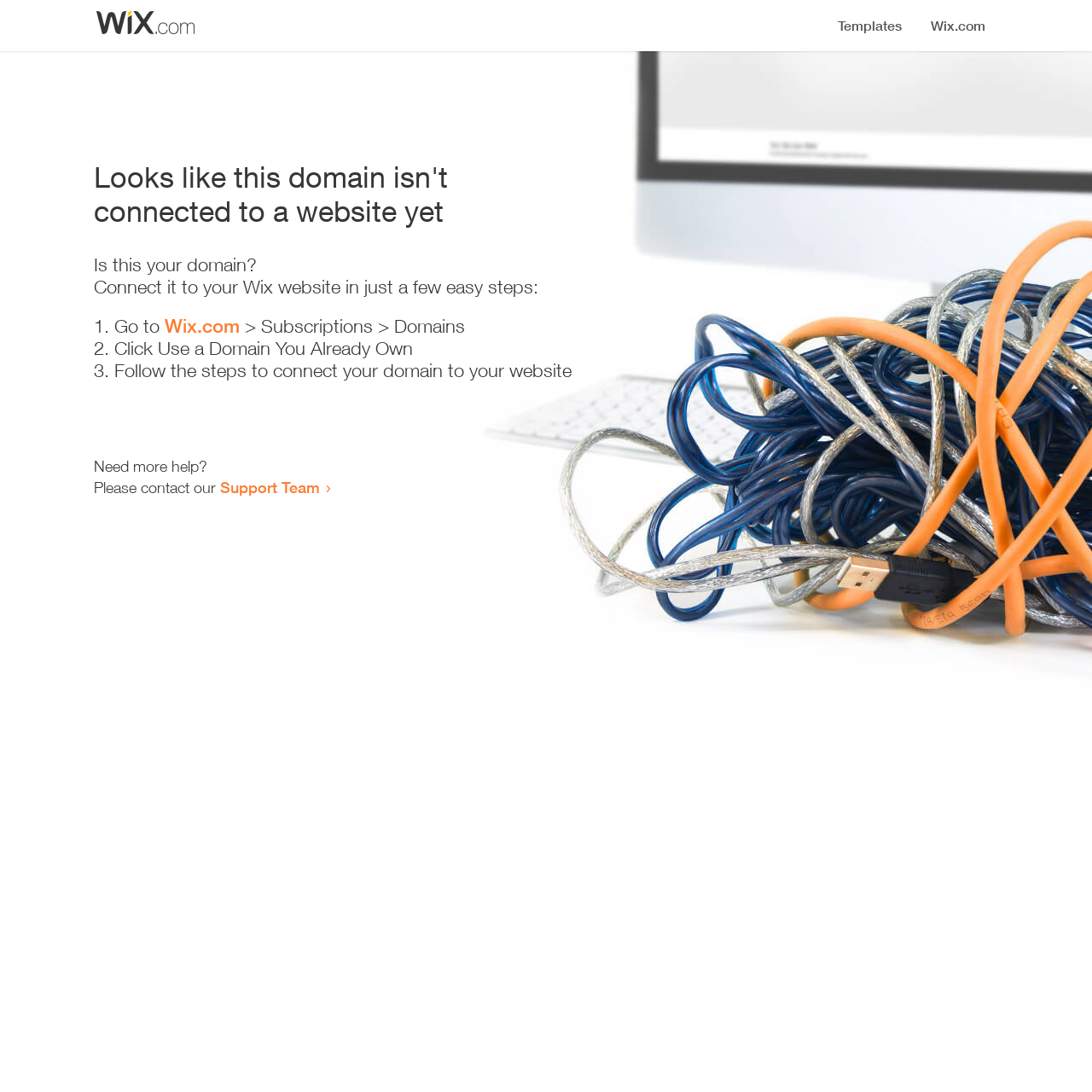Offer an in-depth caption of the entire webpage.

The webpage appears to be an error page, indicating that a domain is not connected to a website yet. At the top, there is a small image, likely a logo or icon. Below the image, a prominent heading reads "Looks like this domain isn't connected to a website yet". 

Underneath the heading, a series of instructions are provided to connect the domain to a Wix website. The instructions are divided into three steps, each marked with a numbered list marker (1., 2., and 3.). The first step involves going to Wix.com, specifically the Subscriptions > Domains section. The second step is to click "Use a Domain You Already Own", and the third step is to follow the instructions to connect the domain to the website.

At the bottom of the page, there is a section offering additional help, with a message "Need more help?" followed by an invitation to contact the Support Team, which is a clickable link.